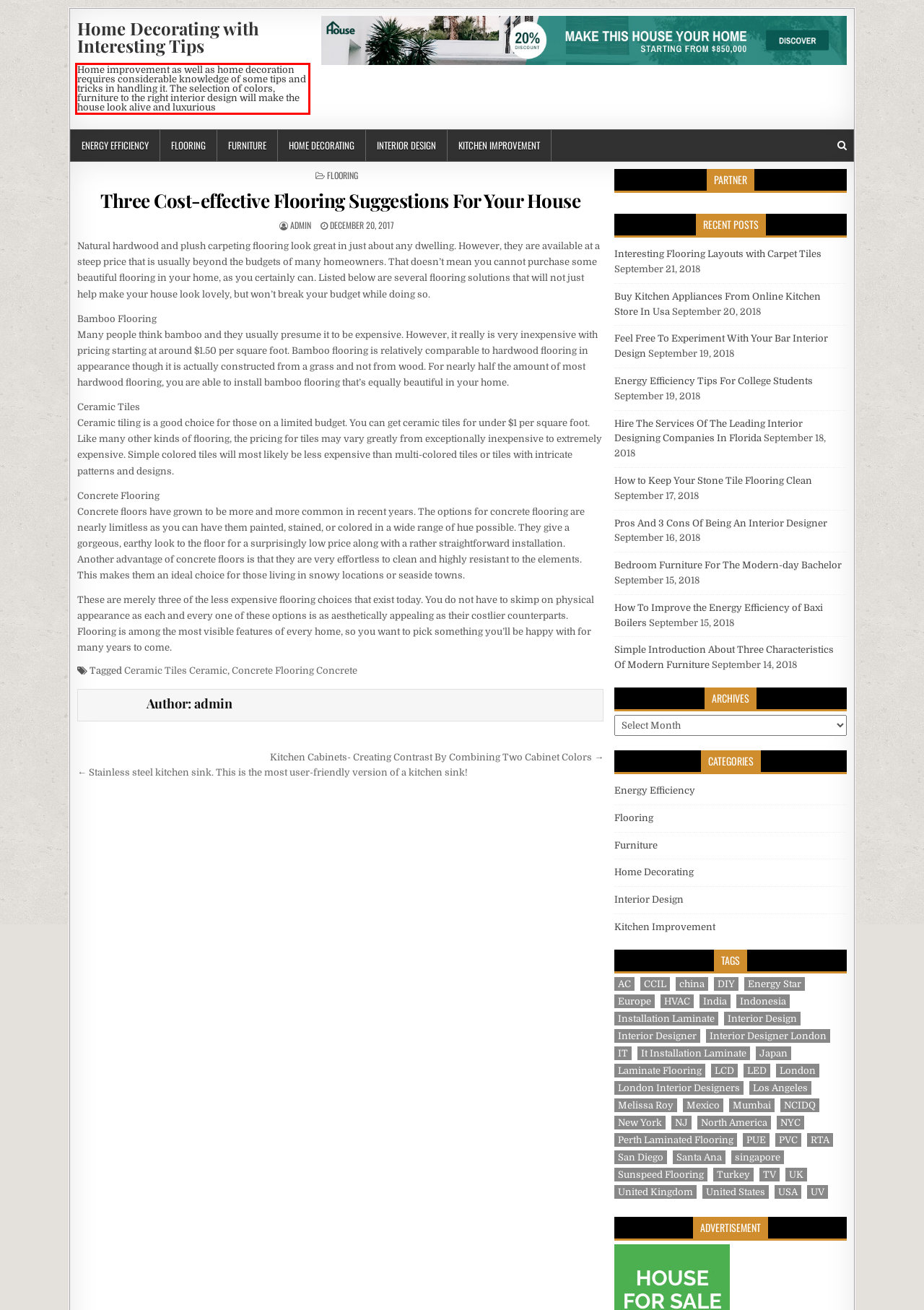Identify the text inside the red bounding box on the provided webpage screenshot by performing OCR.

Home improvement as well as home decoration requires considerable knowledge of some tips and tricks in handling it. The selection of colors, furniture to the right interior design will make the house look alive and luxurious